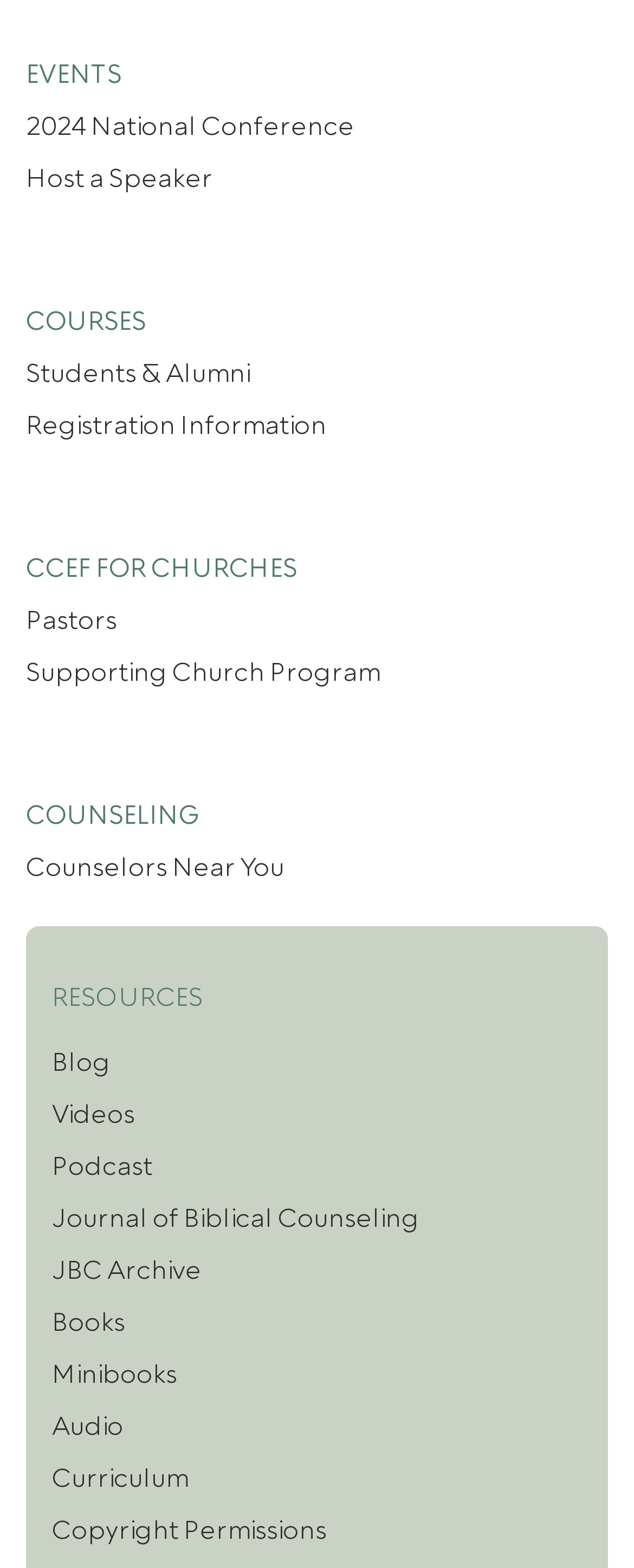Provide a brief response using a word or short phrase to this question:
How many images are on the webpage?

7